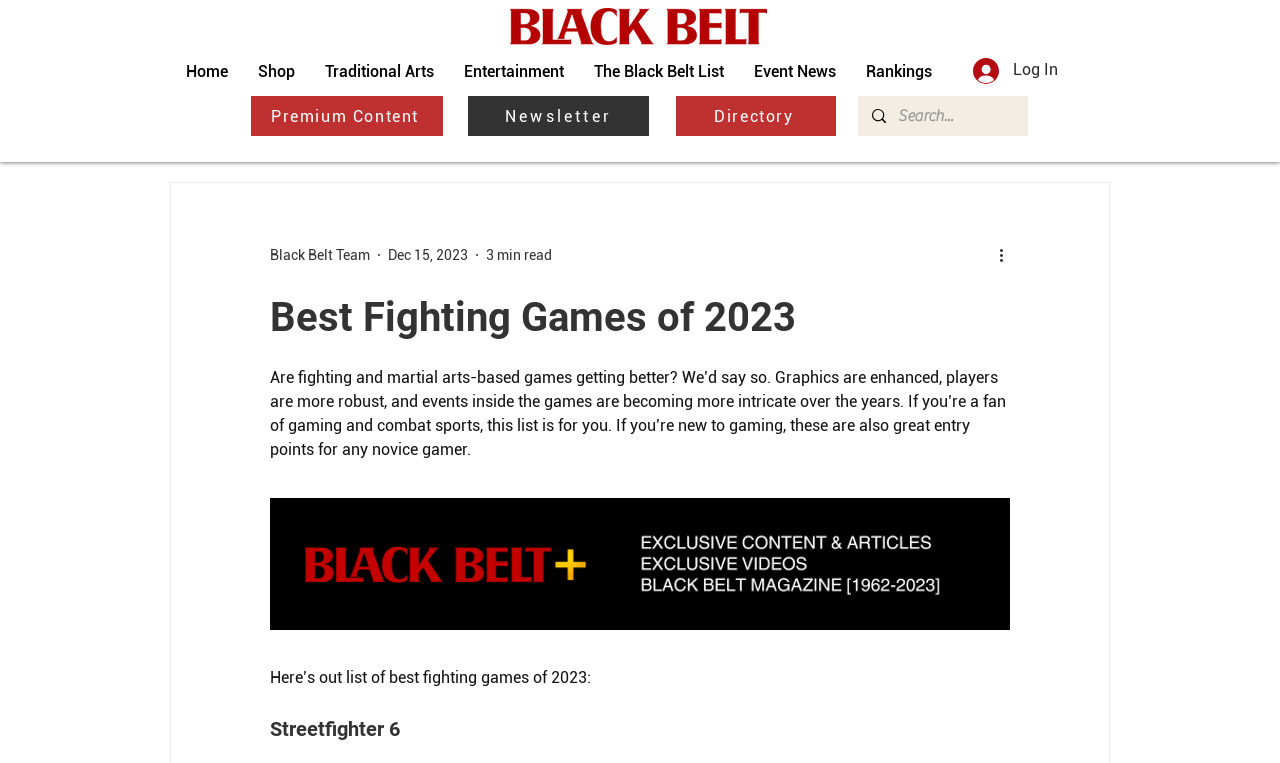What is the estimated reading time of the article?
Based on the screenshot, respond with a single word or phrase.

3 min read